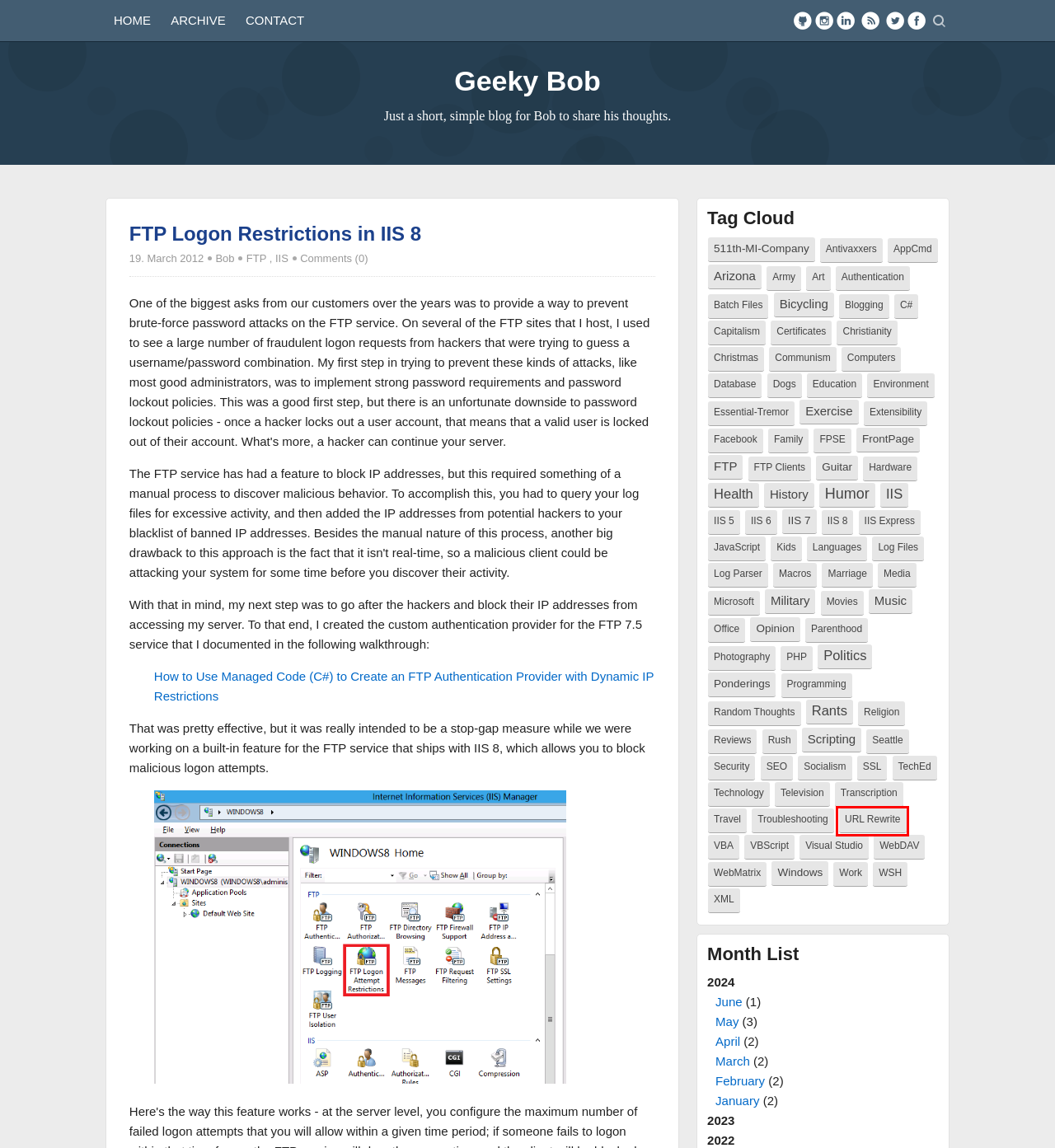Consider the screenshot of a webpage with a red bounding box and select the webpage description that best describes the new page that appears after clicking the element inside the red box. Here are the candidates:
A. Geeky Bob |  All posts tagged  'FrontPage'
B. Geeky Bob |  All posts tagged  'Christianity'
C. Geeky Bob |  All posts tagged  'URL Rewrite'
D. Geeky Bob |  All posts tagged  'FTP'
E. Geeky Bob |  All posts tagged  'Arizona'
F. Geeky Bob |  All posts tagged  'Rants'
G. Geeky Bob |  All posts tagged  'Windows'
H. Geeky Bob |  All posts tagged  'Exercise'

C